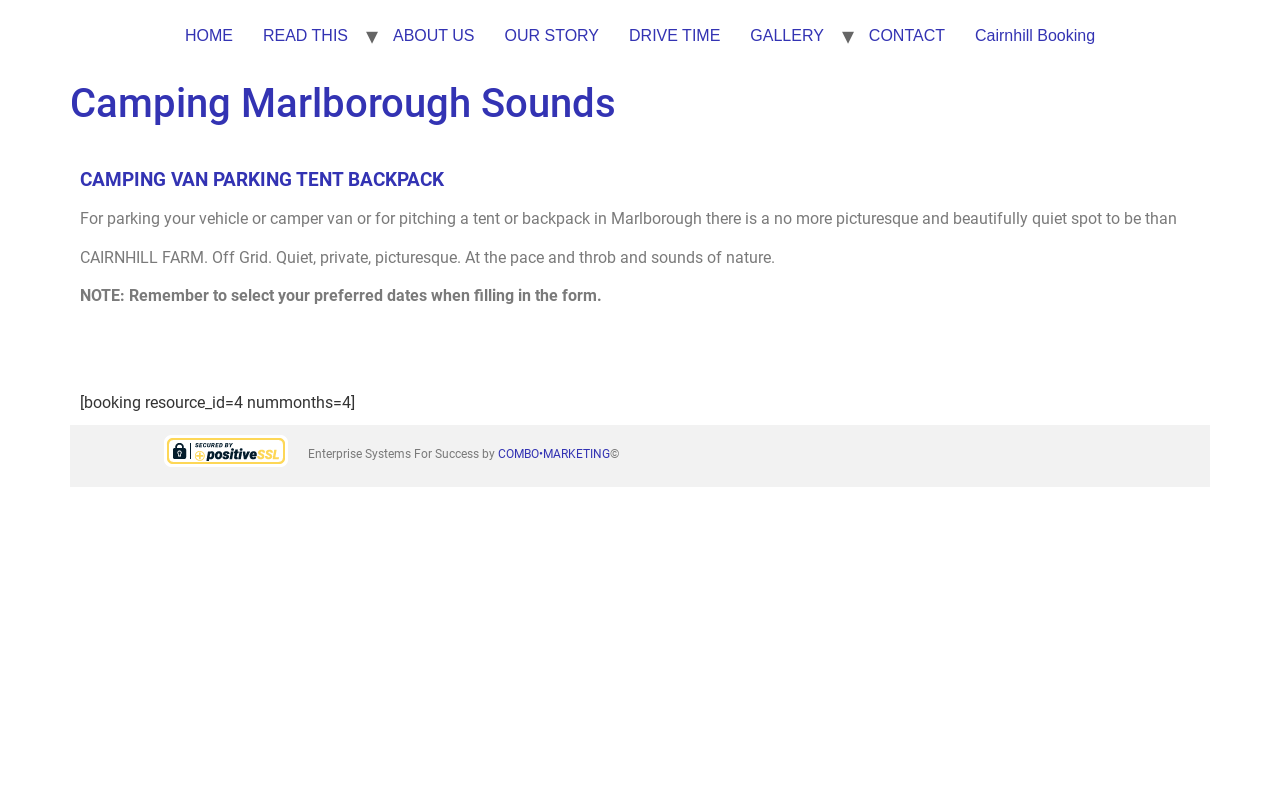What type of accommodation is offered?
Look at the webpage screenshot and answer the question with a detailed explanation.

Based on the webpage content, it is clear that the website is about a holiday accommodation, specifically a farm holiday accommodation, as mentioned in the heading 'Camping Marlborough Sounds' and the description 'Off Grid. Quiet, private, picturesque. At the pace and throb and sounds of nature.'